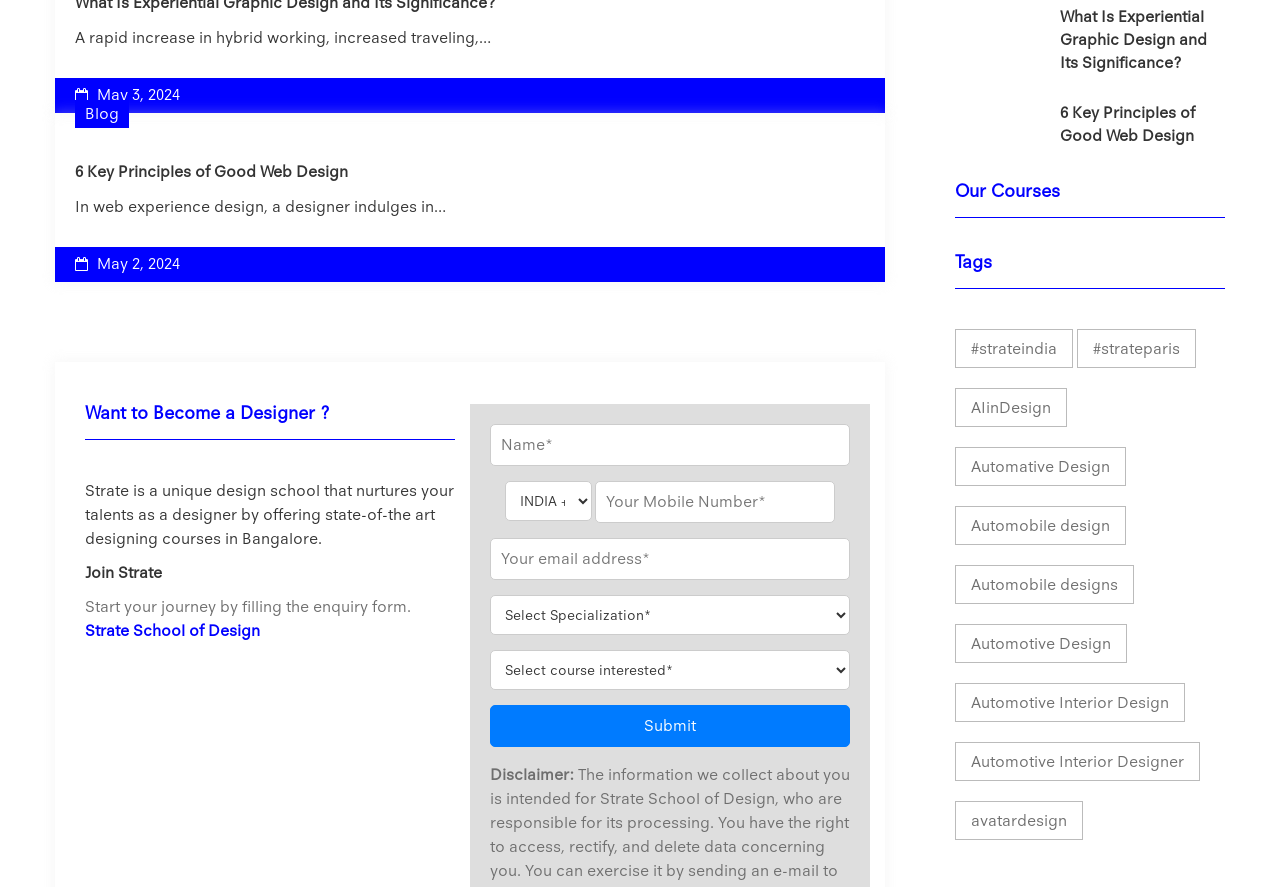Identify the bounding box coordinates of the region that needs to be clicked to carry out this instruction: "Go to the OTT section". Provide these coordinates as four float numbers ranging from 0 to 1, i.e., [left, top, right, bottom].

None